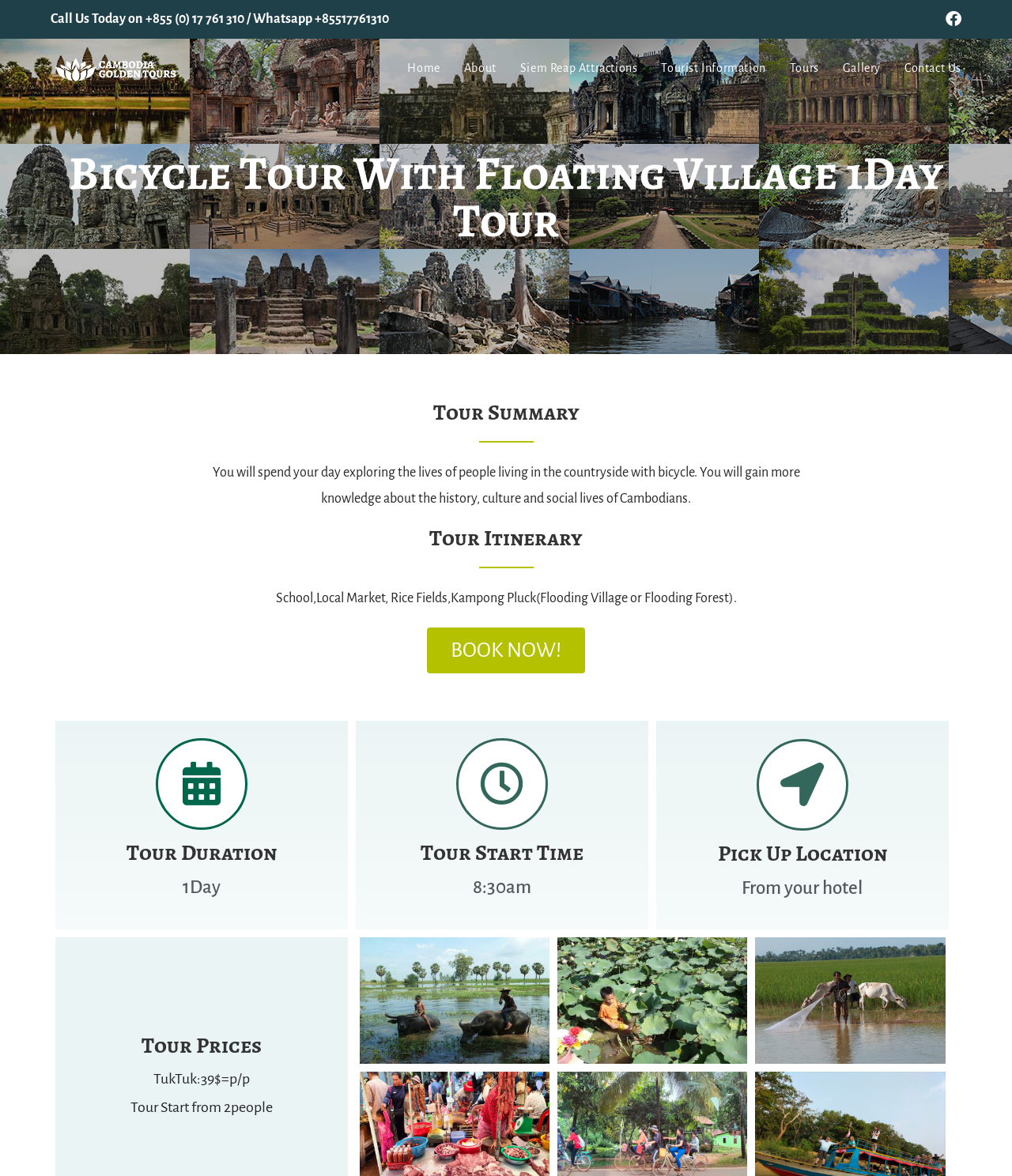Please determine the bounding box coordinates of the element to click on in order to accomplish the following task: "Visit Facebook page". Ensure the coordinates are four float numbers ranging from 0 to 1, i.e., [left, top, right, bottom].

[0.93, 0.01, 0.95, 0.024]